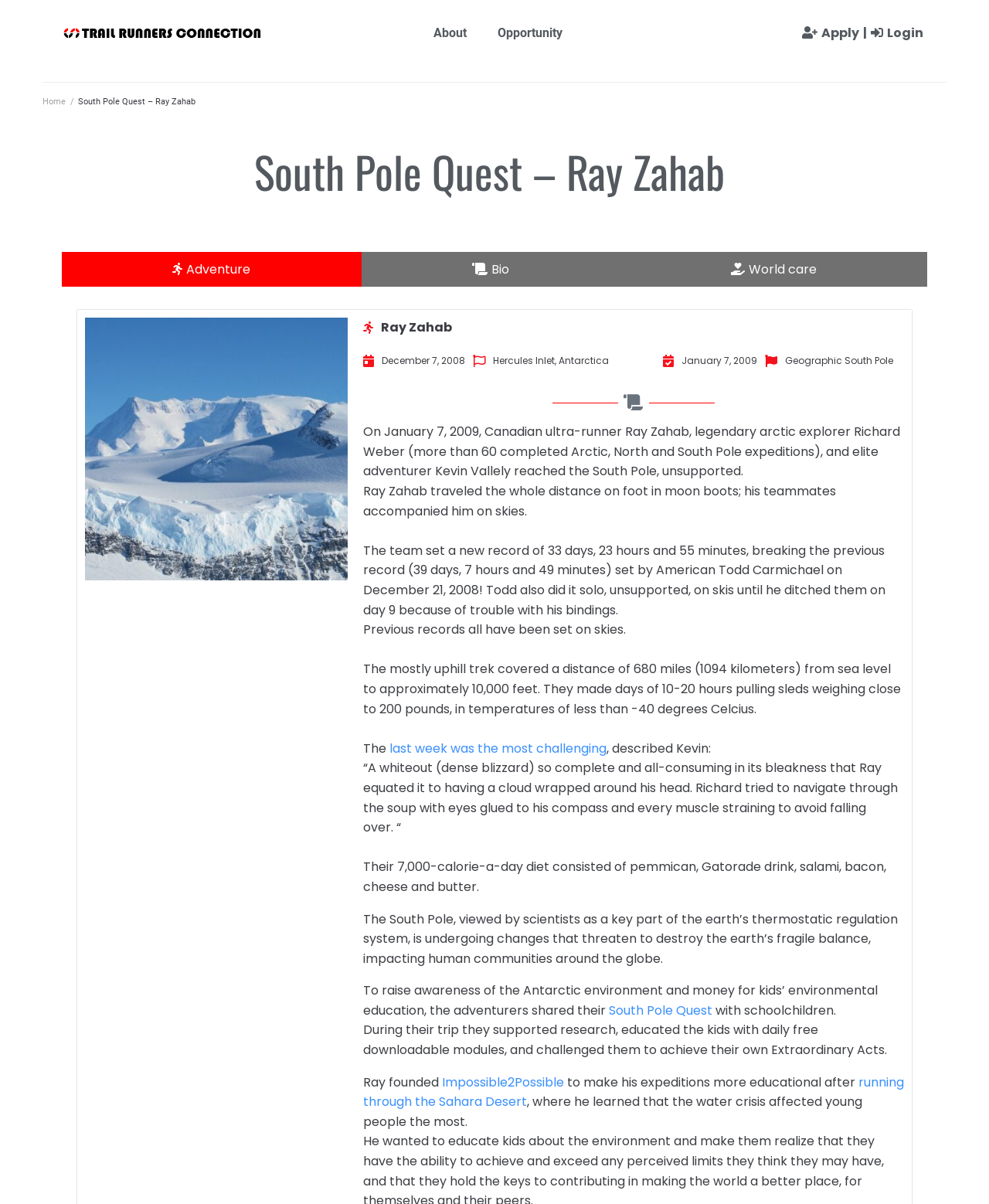Extract the top-level heading from the webpage and provide its text.

South Pole Quest – Ray Zahab
 